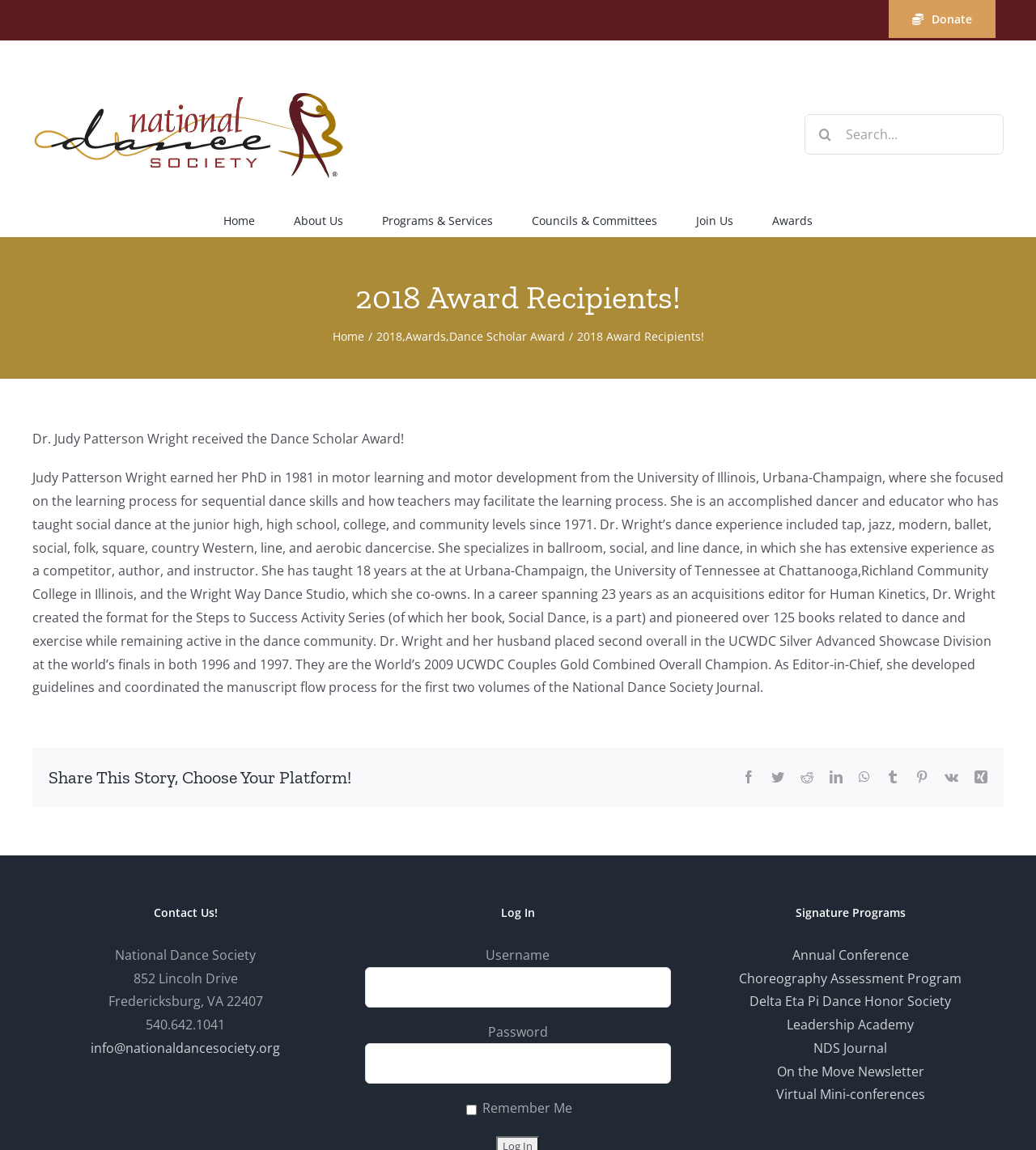Provide an in-depth caption for the webpage.

The webpage is about the National Dance Society, specifically highlighting the 2018 Award Recipients. At the top, there is a navigation menu with links to "Home", "About Us", "Programs & Services", "Councils & Committees", "Join Us", and "Awards". Below the navigation menu, there is a page title bar with a heading "2018 Award Recipients!" and links to "Home", "2018", and "Awards".

The main content of the page is an article about Dr. Judy Patterson Wright, who received the Dance Scholar Award. The article provides a brief biography of Dr. Wright, including her educational background, teaching experience, and accomplishments in the dance community.

To the right of the article, there are social media links to share the story on various platforms, including Facebook, Twitter, Reddit, LinkedIn, WhatsApp, Tumblr, Pinterest, Vk, and Xing.

At the bottom of the page, there are three sections: "Contact Us!", "Log In", and "Signature Programs". The "Contact Us!" section provides the contact information of the National Dance Society, including the address, phone number, and email. The "Log In" section has a login form with fields for username and password, as well as a "Remember Me" checkbox. The "Signature Programs" section lists several links to programs and services offered by the National Dance Society, including the Annual Conference, Choreography Assessment Program, Delta Eta Pi Dance Honor Society, Leadership Academy, NDS Journal, On the Move Newsletter, and Virtual Mini-conferences.

Finally, at the very bottom of the page, there is a "Go to Top" link that allows users to quickly navigate back to the top of the page.